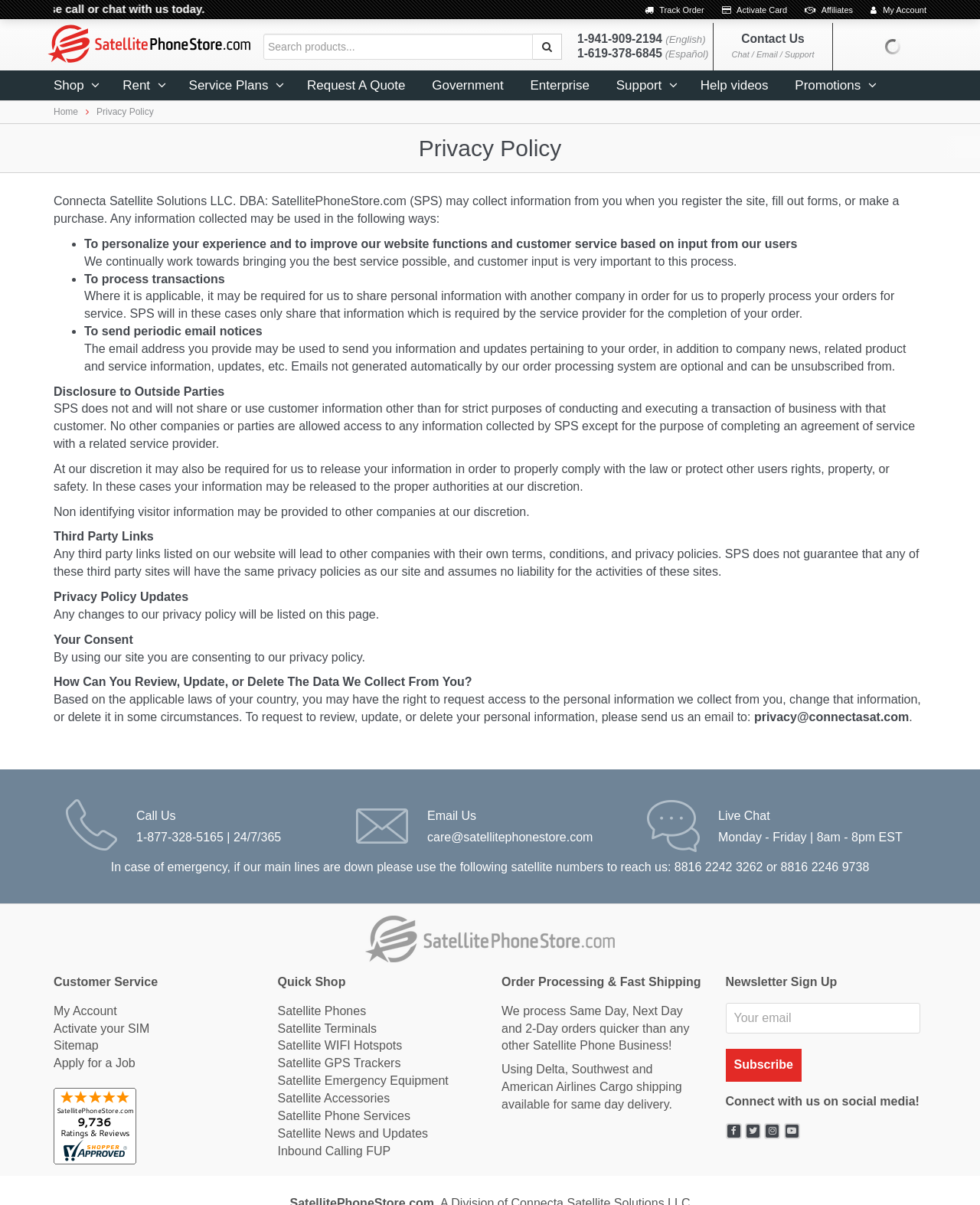Please answer the following question using a single word or phrase: 
What is the company's name?

Connecta Satellite Solutions LLC